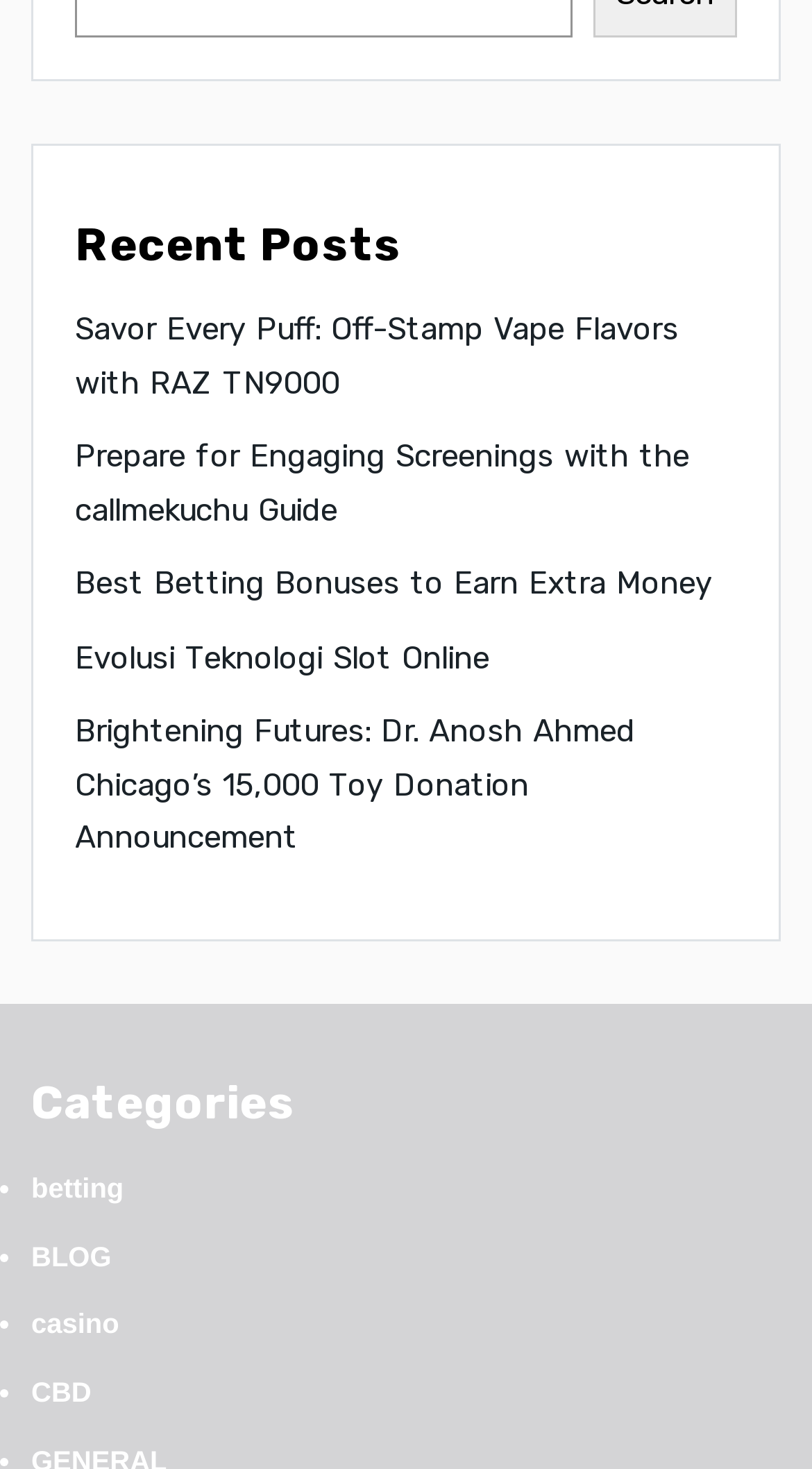Please pinpoint the bounding box coordinates for the region I should click to adhere to this instruction: "learn about Dr. Anosh Ahmed's toy donation".

[0.092, 0.485, 0.782, 0.583]